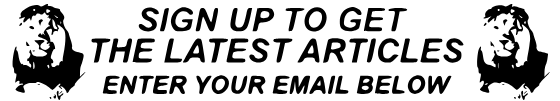Create a vivid and detailed description of the image.

The image features an eye-catching banner encouraging users to sign up for the latest articles. Prominently displayed in bold, stylized text, it reads "SIGN UP TO GET THE LATEST ARTICLES," emphasizing the invitation for readers to engage further. Below this main message, a directive instructs, "ENTER YOUR EMAIL BELOW," indicating where users should input their information. The banner is framed by illustrations of lions, adding a thematic touch that resonates with topics related to wildlife and safaris. This visually striking design is meant to capture attention and motivate visitors to subscribe for updates.